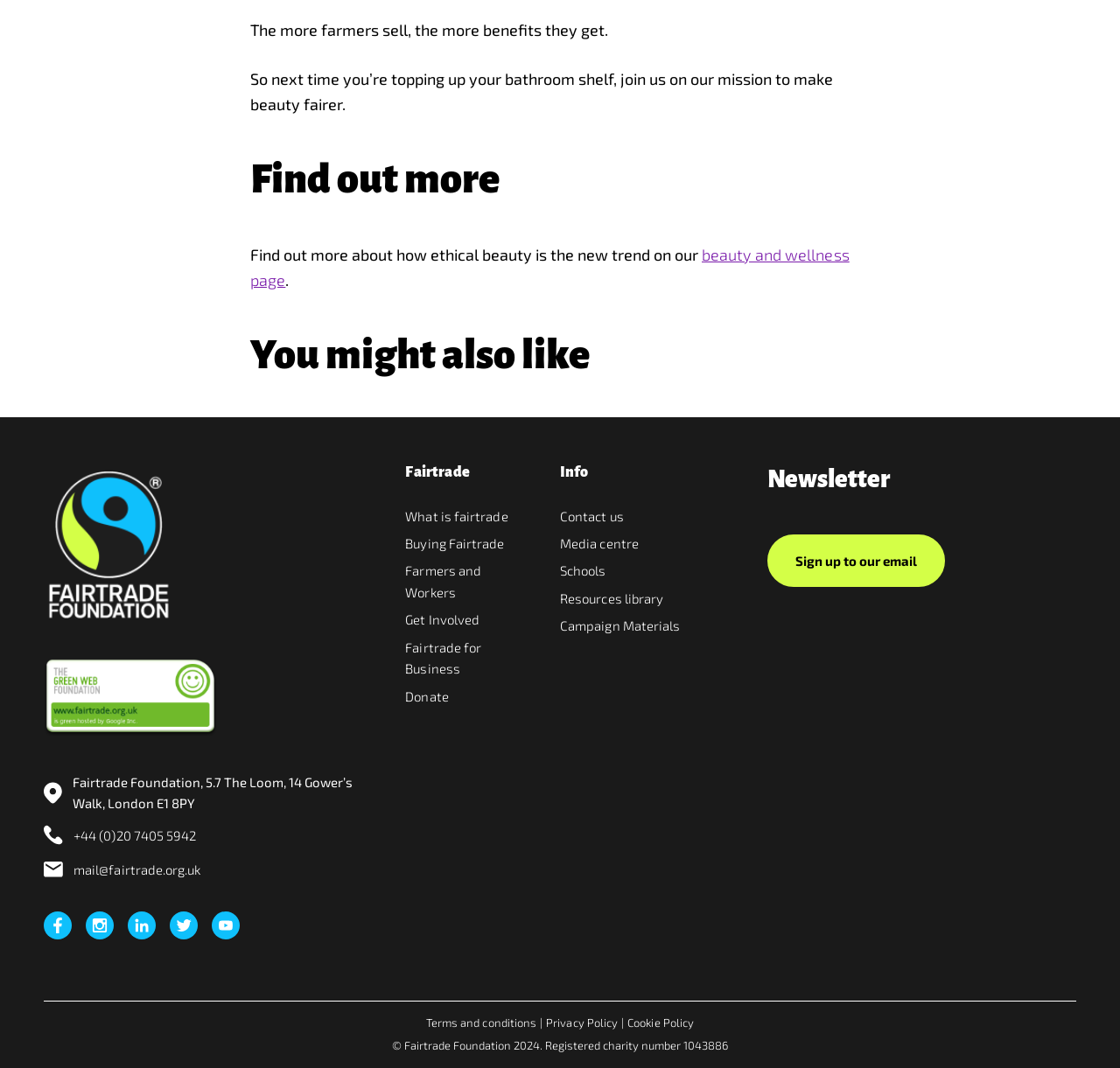Please determine the bounding box coordinates of the area that needs to be clicked to complete this task: 'Visit the beauty and wellness page'. The coordinates must be four float numbers between 0 and 1, formatted as [left, top, right, bottom].

[0.223, 0.229, 0.758, 0.271]